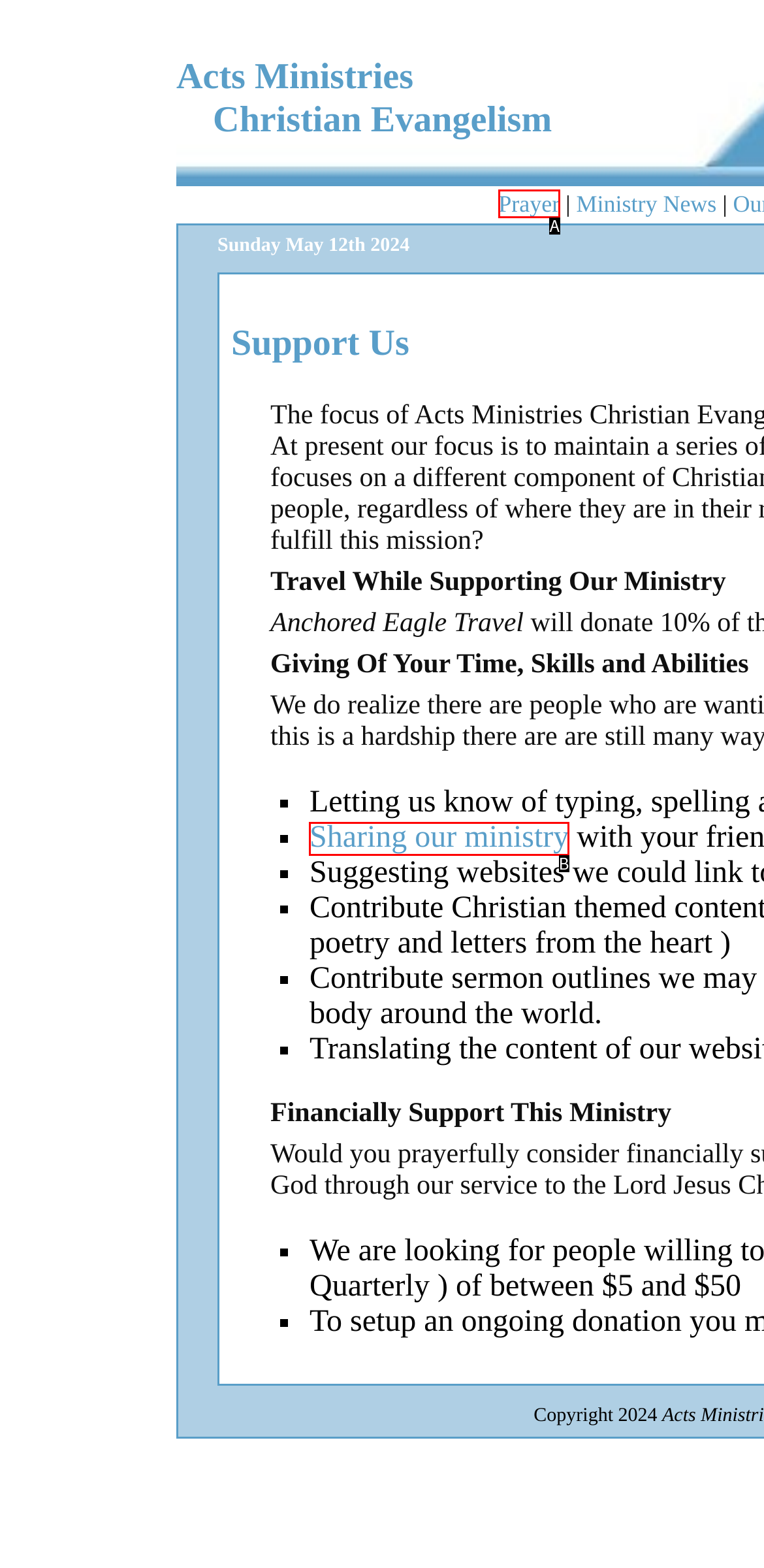Identify the UI element that best fits the description: Christianity and Art
Respond with the letter representing the correct option.

None